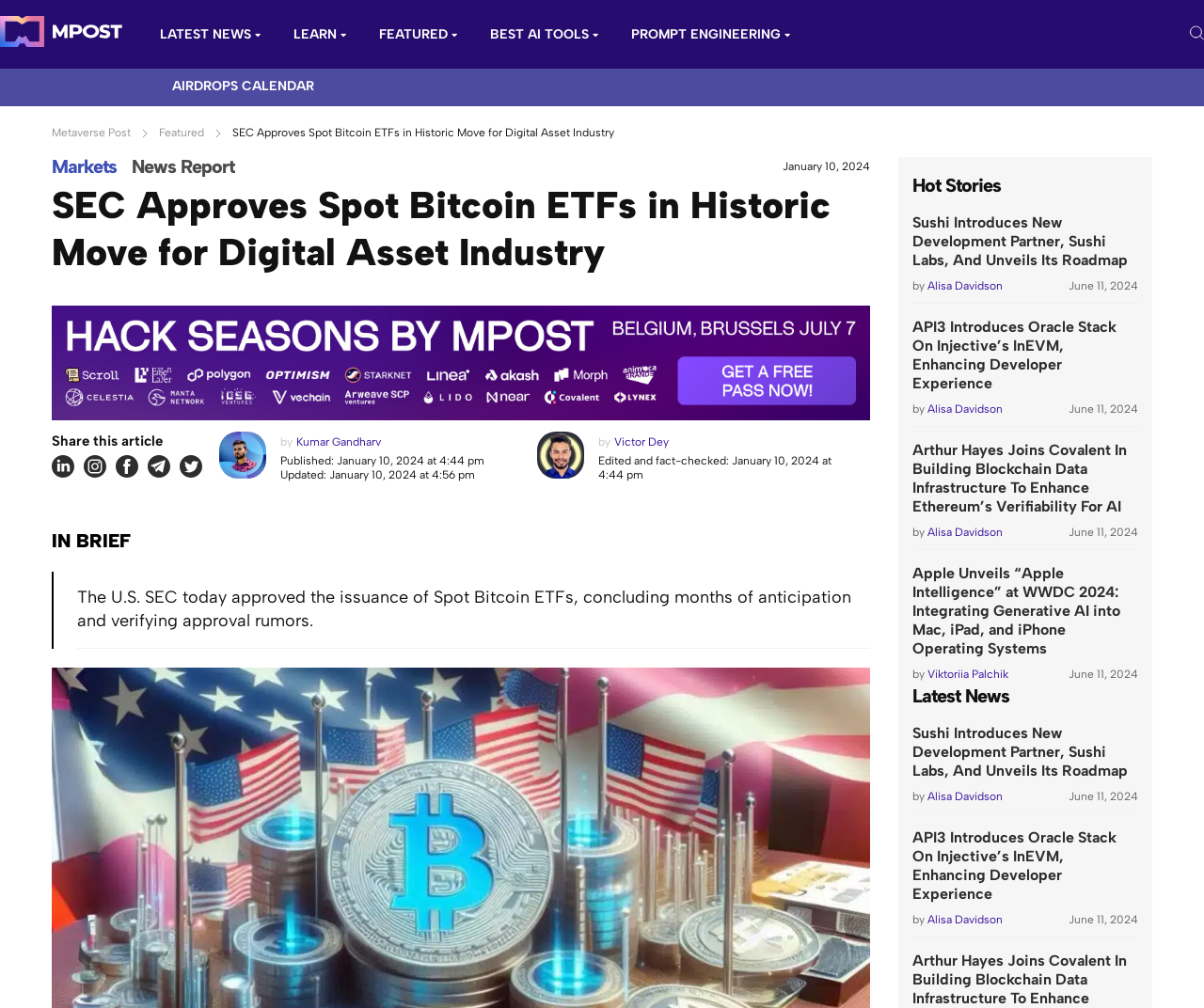Locate the bounding box coordinates of the element that should be clicked to fulfill the instruction: "Read the news report about SEC approving Spot Bitcoin ETFs".

[0.193, 0.125, 0.51, 0.138]